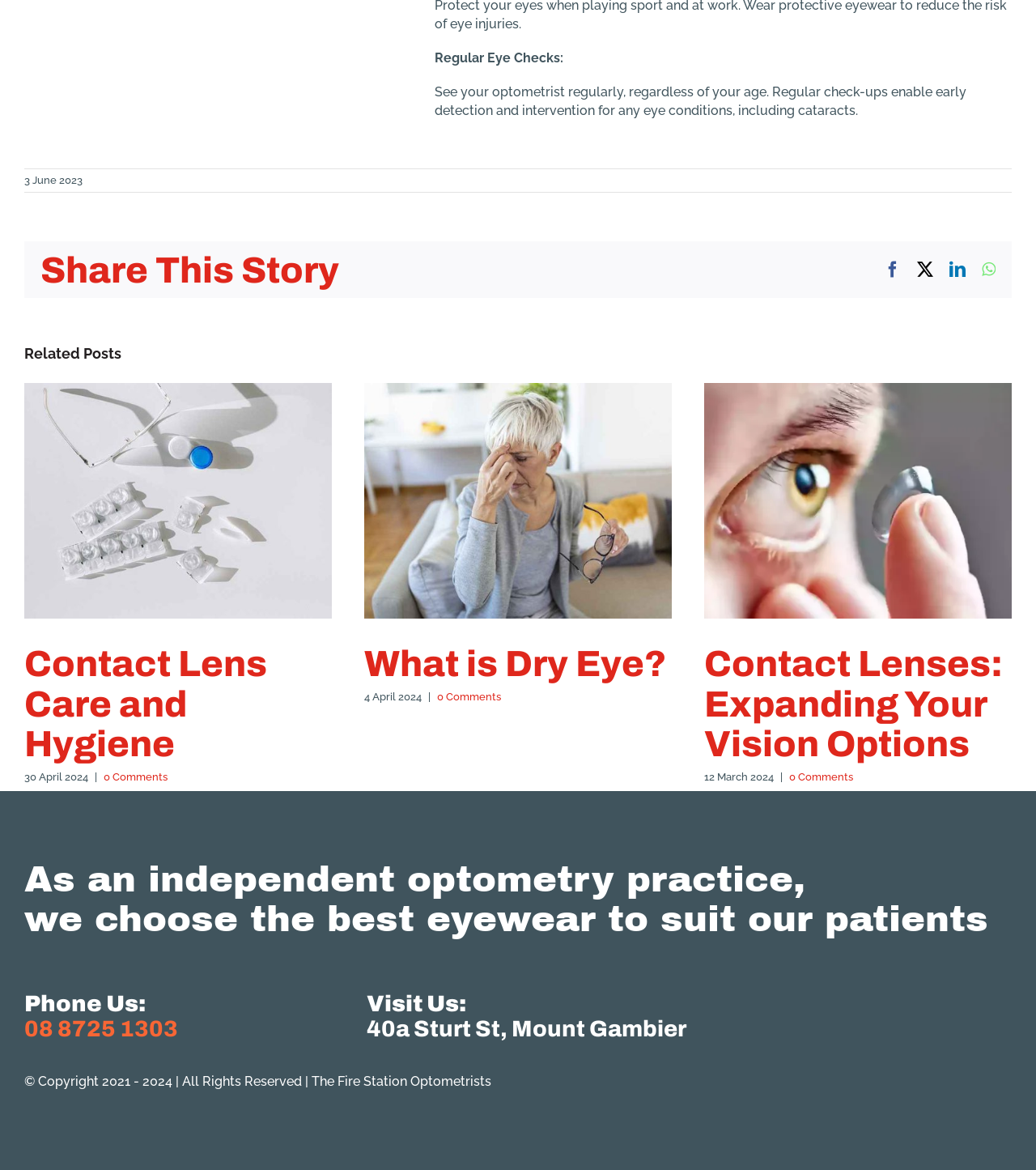Could you provide the bounding box coordinates for the portion of the screen to click to complete this instruction: "Read more about Contact Lens Care and Hygiene"?

[0.023, 0.328, 0.32, 0.341]